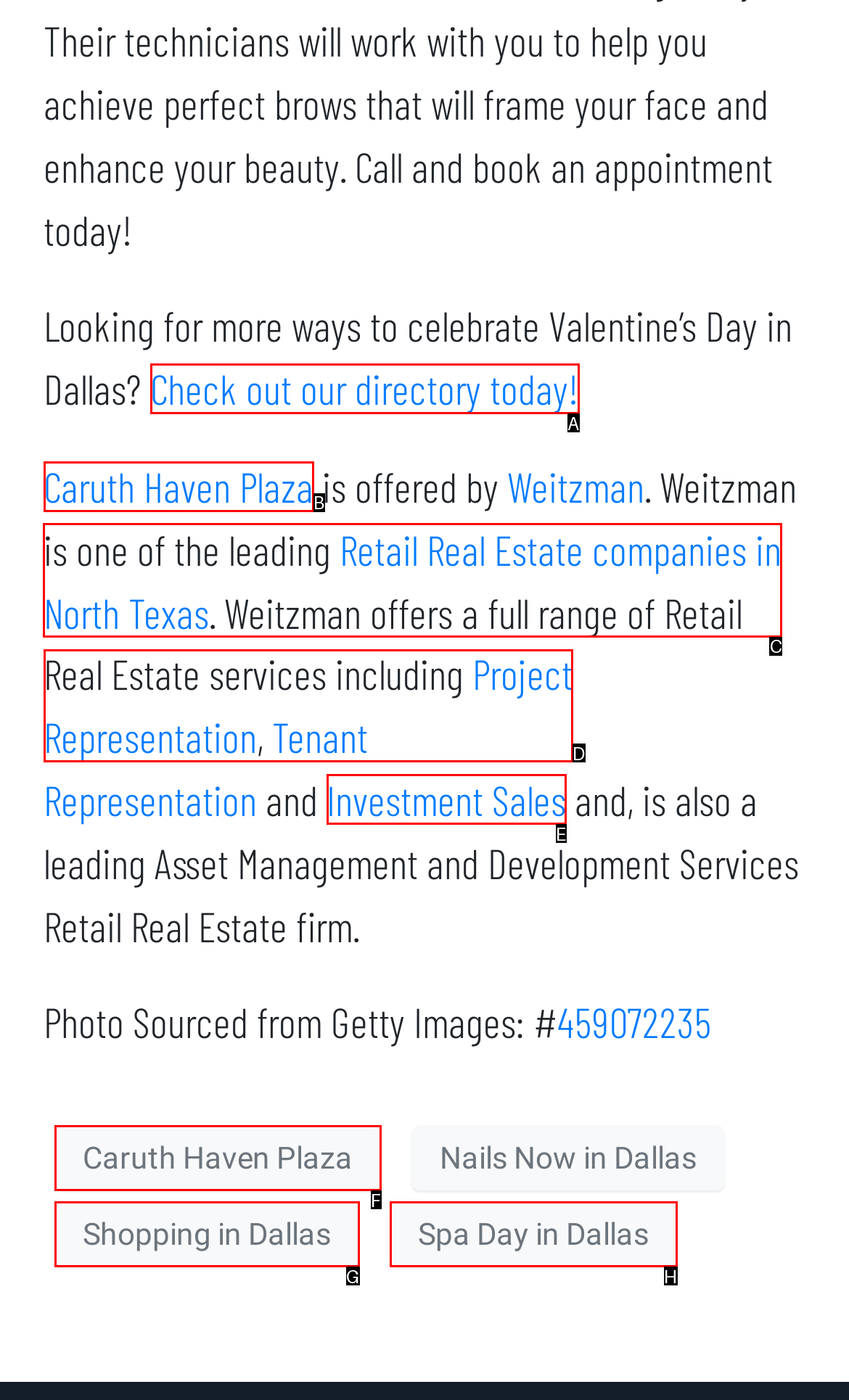Identify the HTML element that should be clicked to accomplish the task: Explore Retail Real Estate companies in North Texas
Provide the option's letter from the given choices.

C